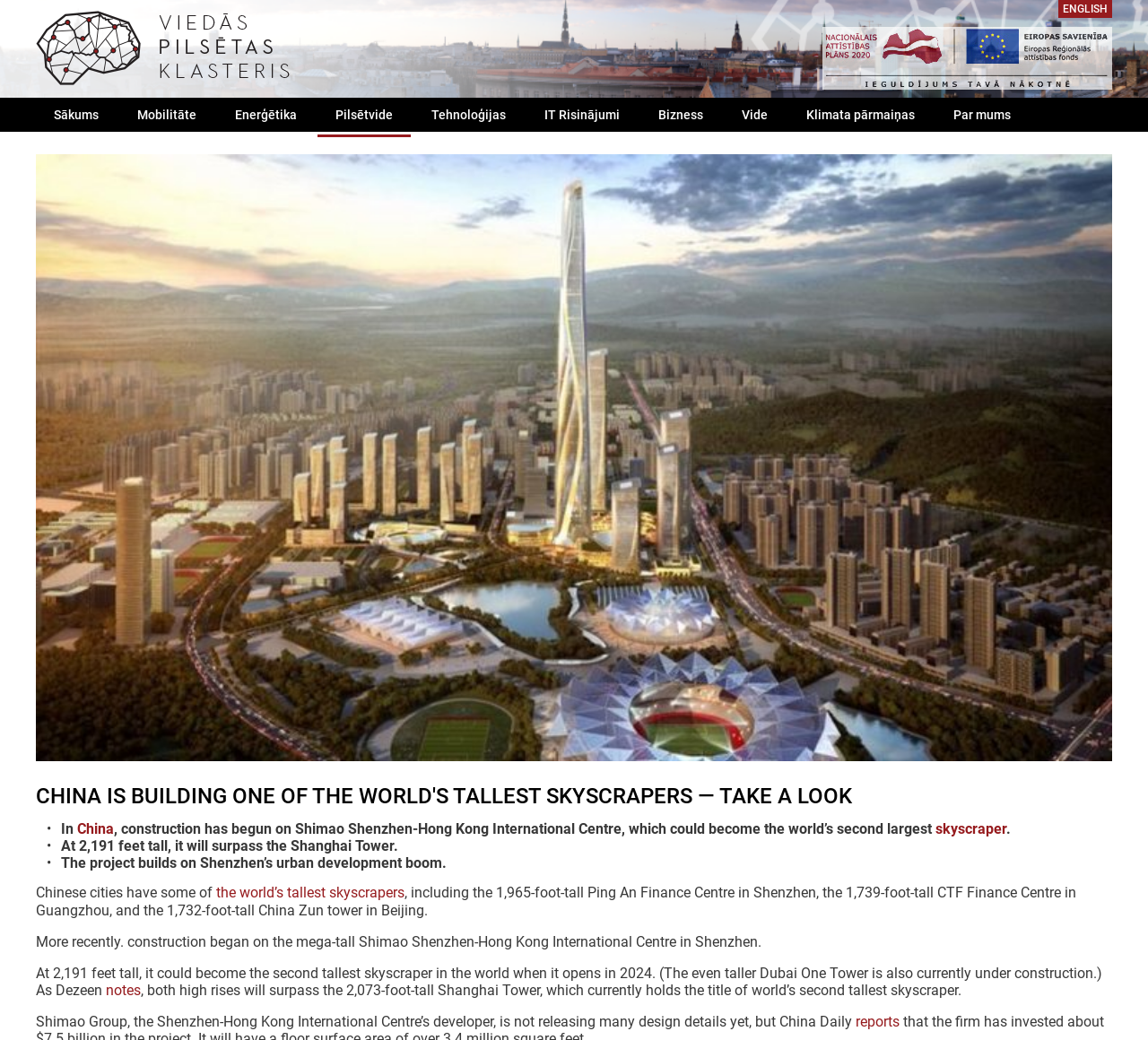Please reply to the following question with a single word or a short phrase:
When is the Shimao Shenzhen-Hong Kong International Centre expected to open?

2024